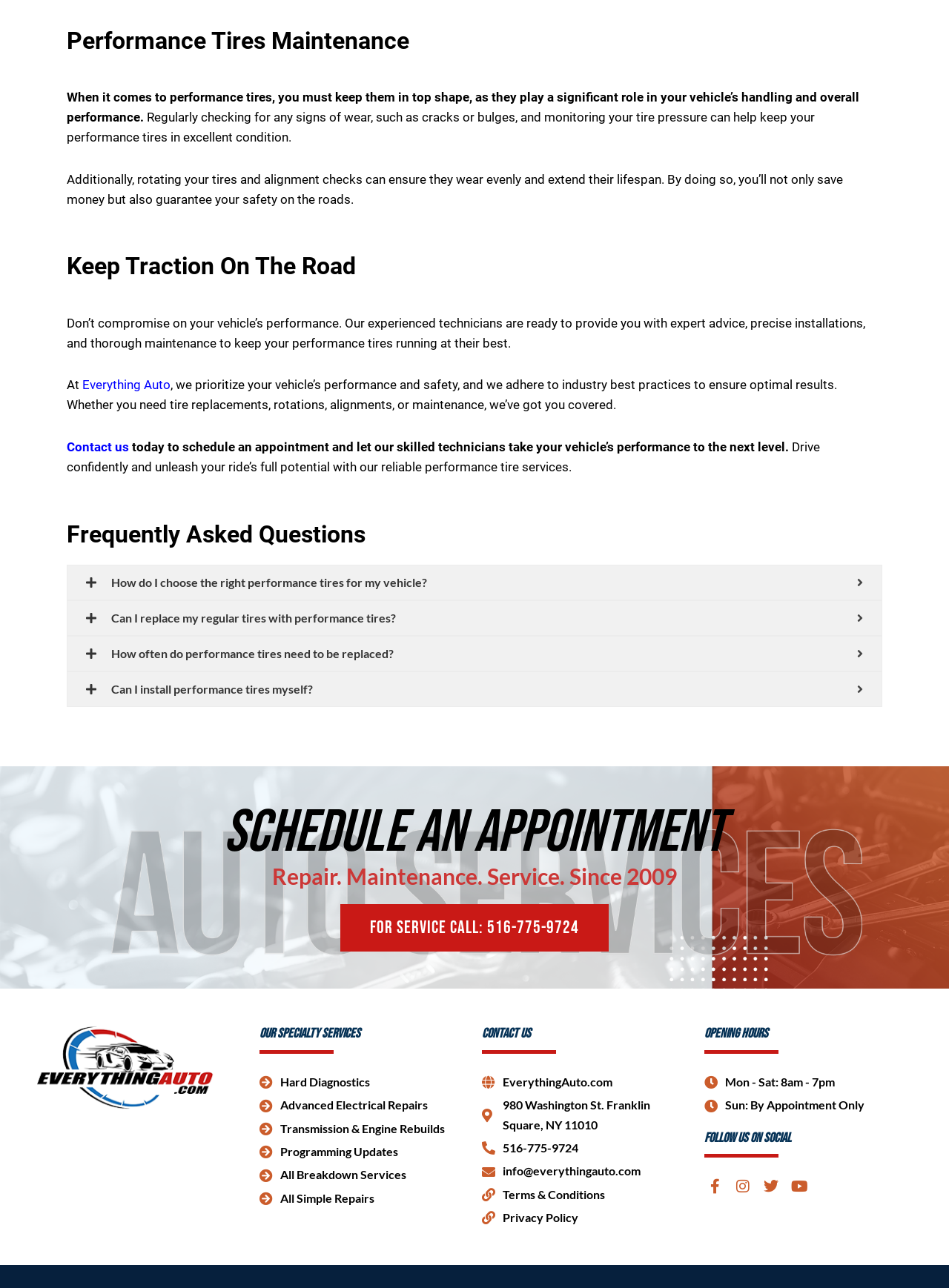Pinpoint the bounding box coordinates for the area that should be clicked to perform the following instruction: "Call for service".

[0.359, 0.702, 0.641, 0.739]